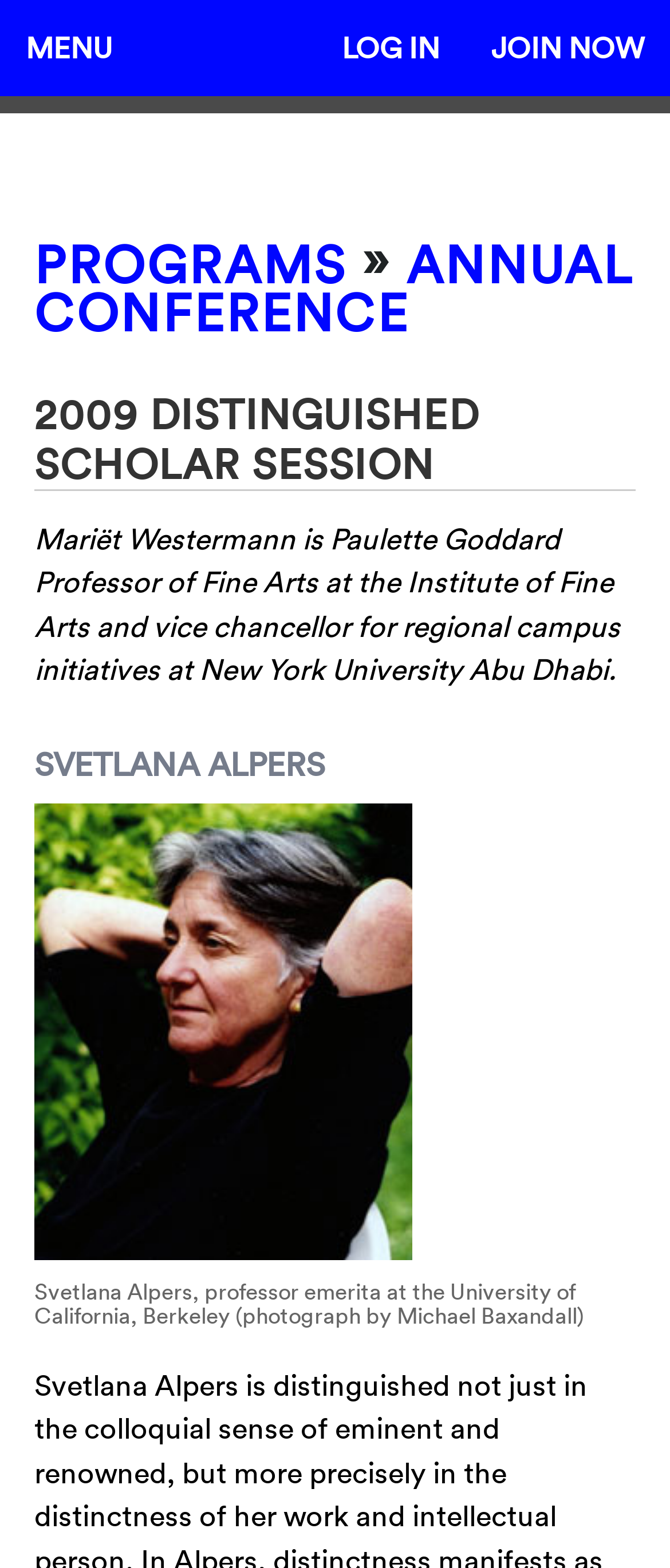Determine the bounding box coordinates for the HTML element mentioned in the following description: "Broadcast Bonanza Soccer’s Media Revolution". The coordinates should be a list of four floats ranging from 0 to 1, represented as [left, top, right, bottom].

None